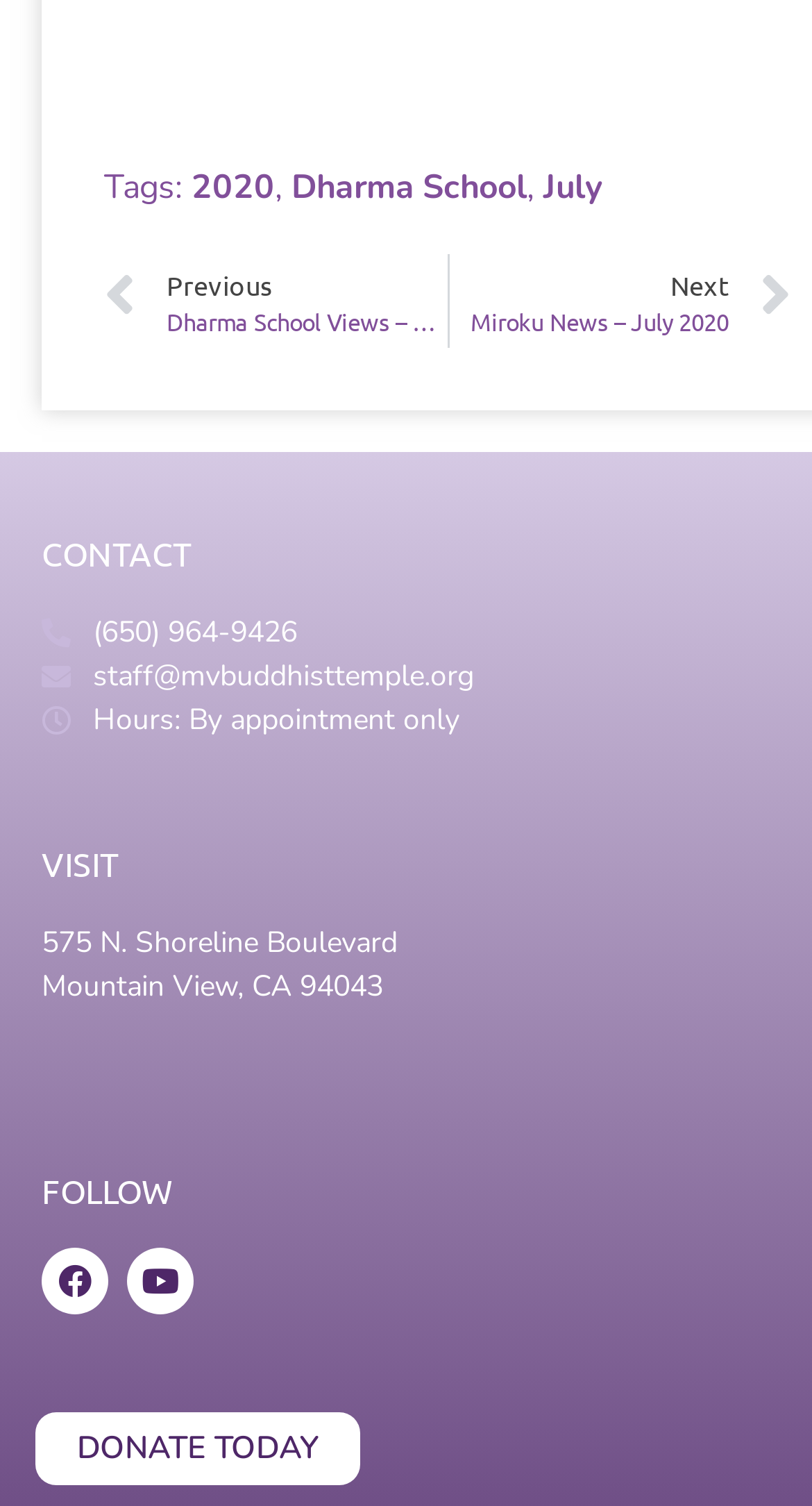What is the address to visit?
From the image, respond with a single word or phrase.

575 N. Shoreline Boulevard